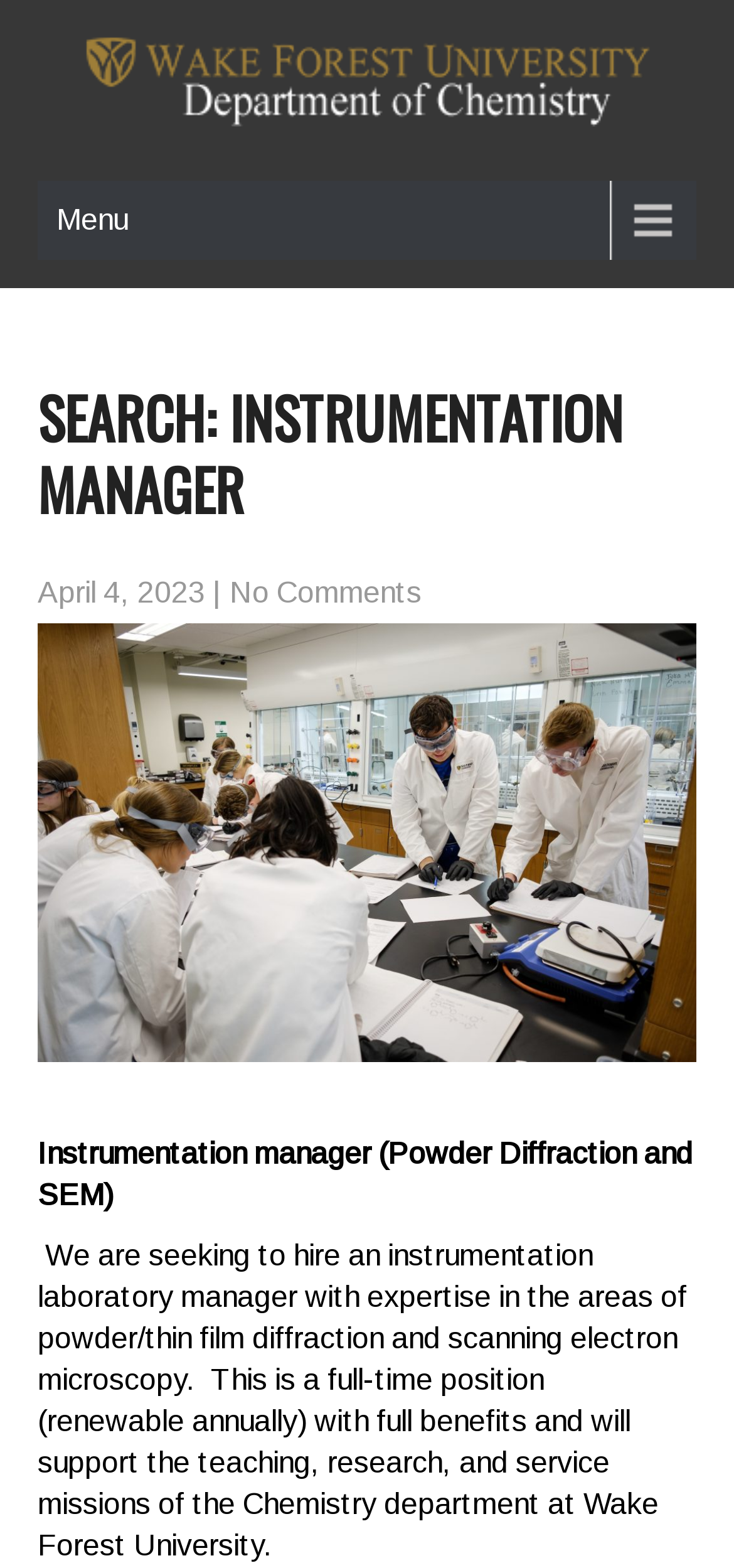Using the description: "Menu", identify the bounding box of the corresponding UI element in the screenshot.

[0.051, 0.115, 0.949, 0.166]